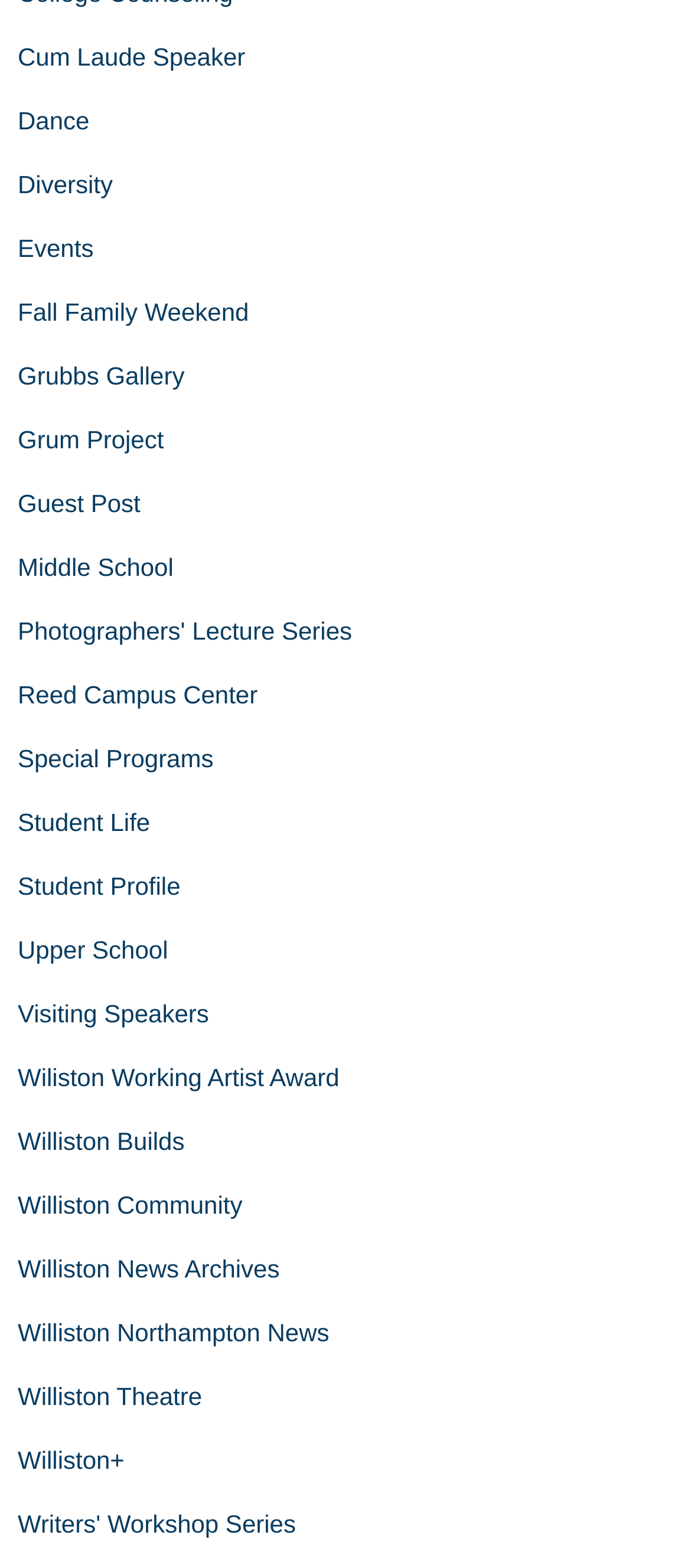Determine the bounding box coordinates of the clickable element to complete this instruction: "Learn about Williston Theatre". Provide the coordinates in the format of four float numbers between 0 and 1, [left, top, right, bottom].

[0.026, 0.882, 0.292, 0.9]